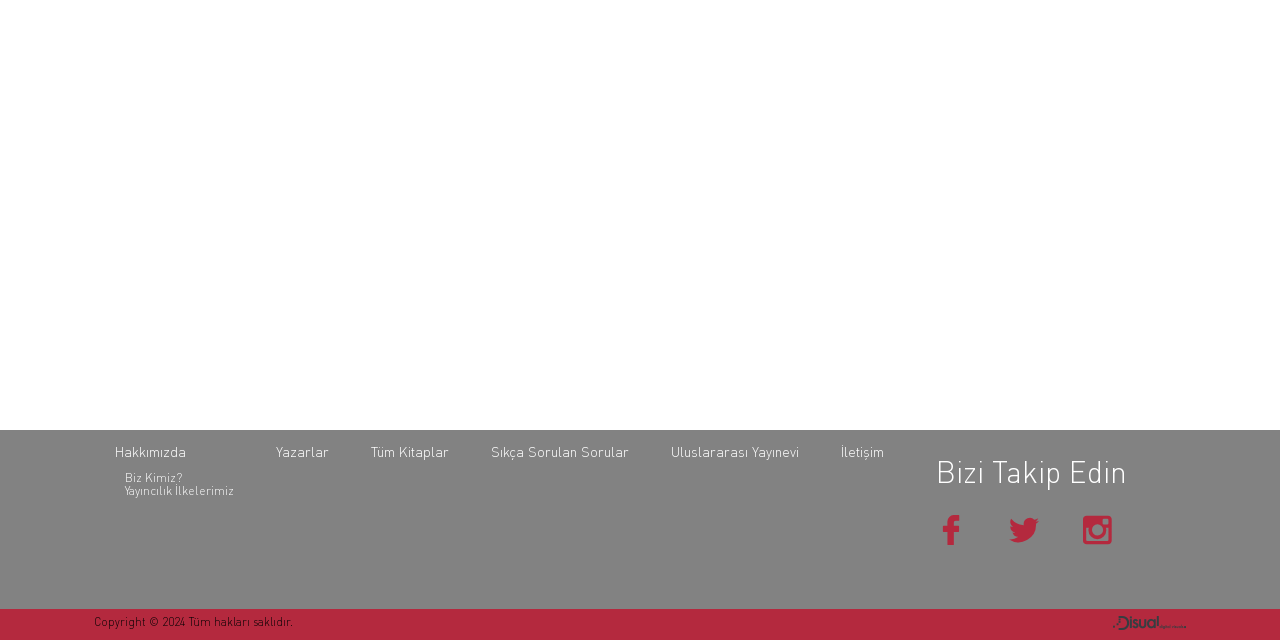Show the bounding box coordinates for the HTML element described as: "Michal".

None